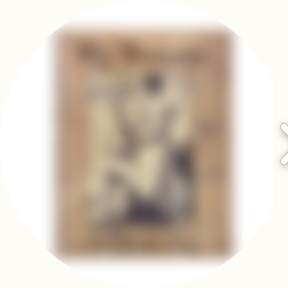Using the information shown in the image, answer the question with as much detail as possible: What is the purpose of the forward and backward buttons?

The buttons are placed next to the image, implying that they are used to navigate through different images in the gallery, allowing viewers to see more items.